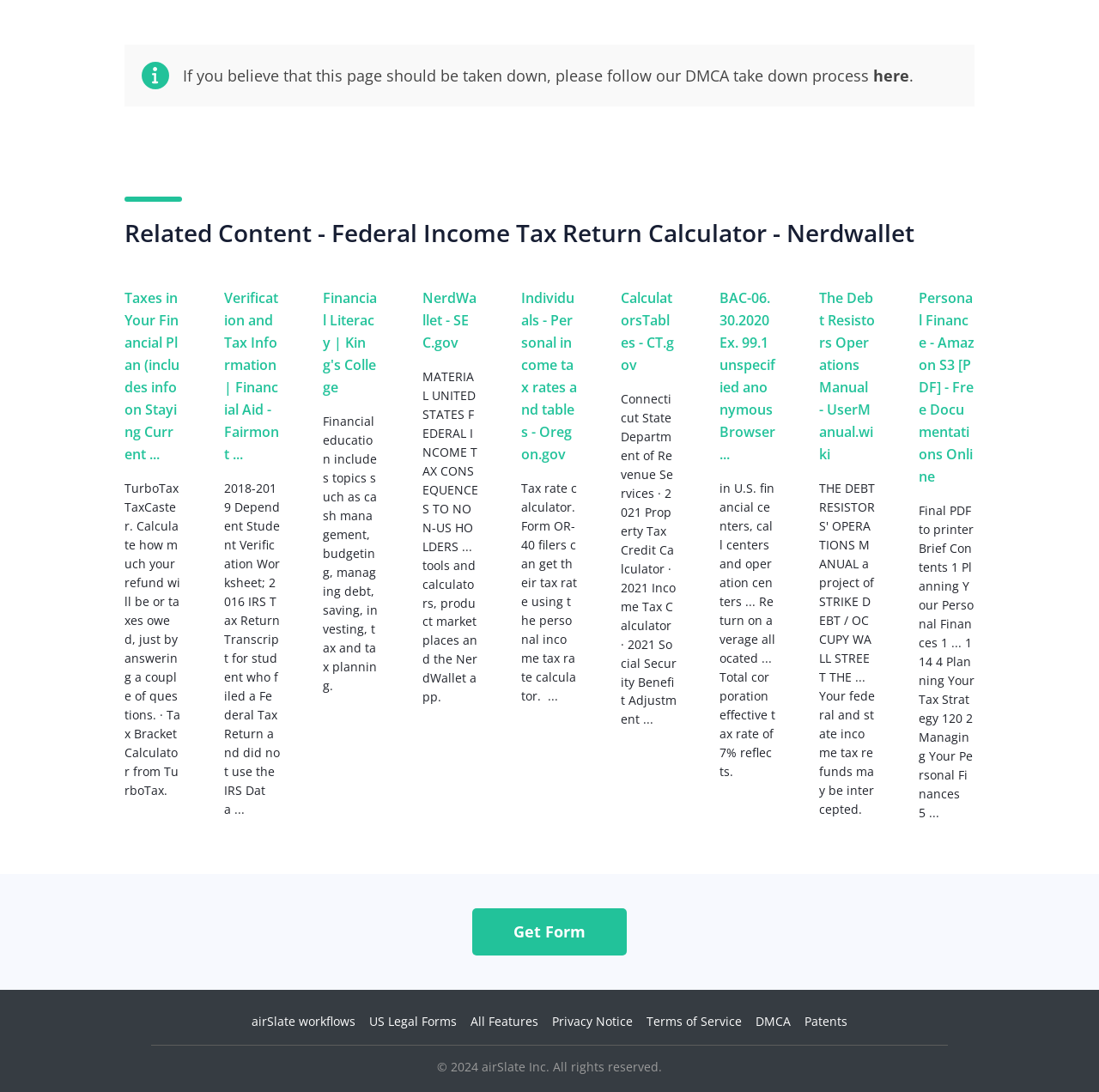Carefully examine the image and provide an in-depth answer to the question: What is the purpose of the link 'here'?

The link 'here' is mentioned in the sentence 'If you believe that this page should be taken down, please follow our DMCA take down process', which suggests that the purpose of the link is to provide information about the DMCA take down process.